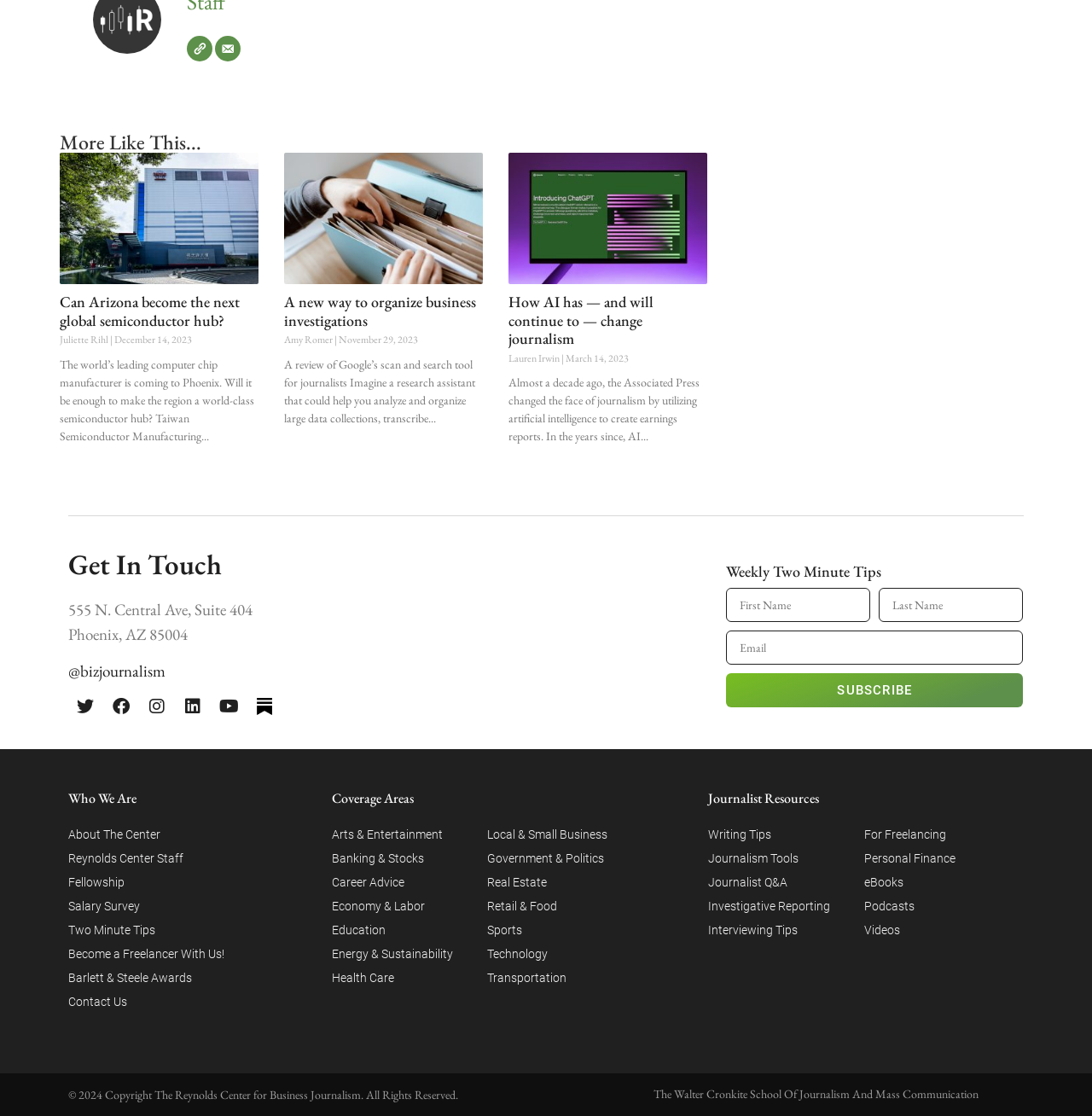What is the name of the center?
Please provide a single word or phrase answer based on the image.

Reynolds Center